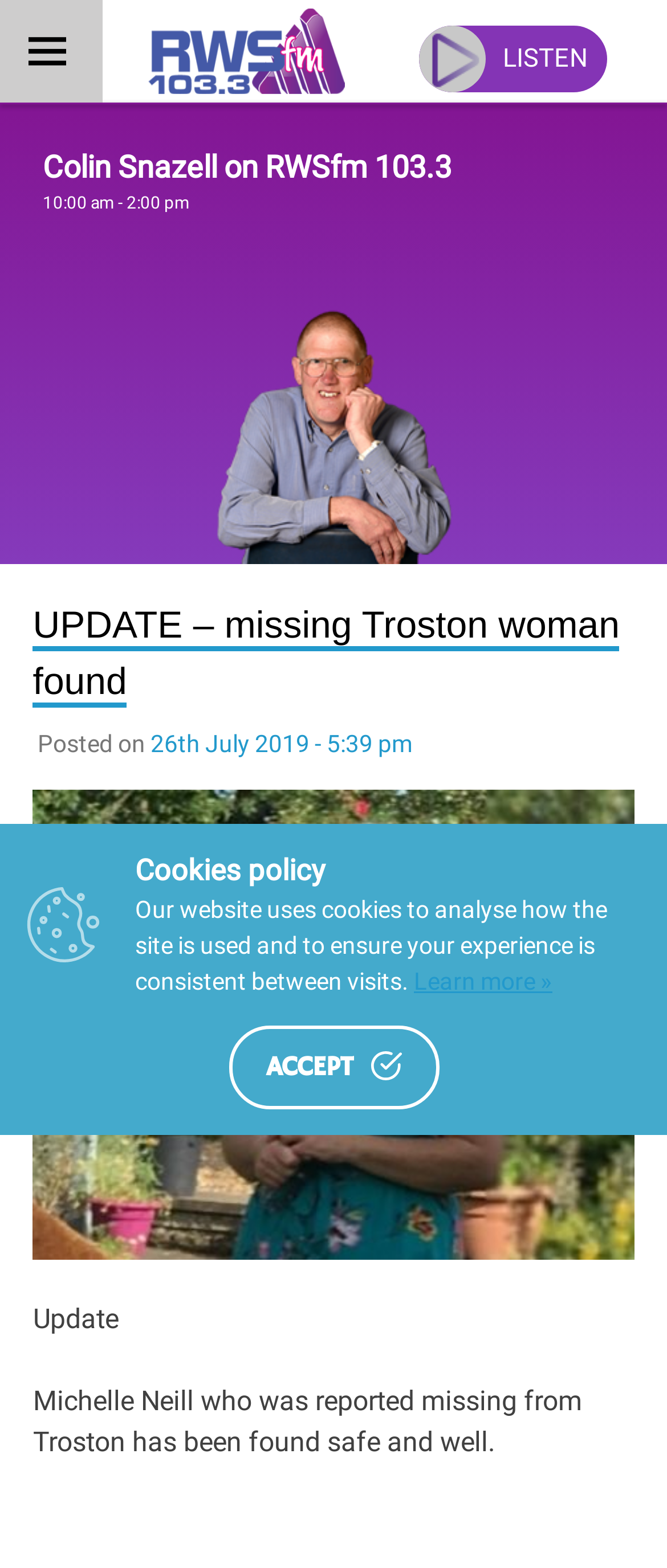For the element described, predict the bounding box coordinates as (top-left x, top-left y, bottom-right x, bottom-right y). All values should be between 0 and 1. Element description: Colin Snazell on RWSfm 103.3

[0.064, 0.095, 0.677, 0.118]